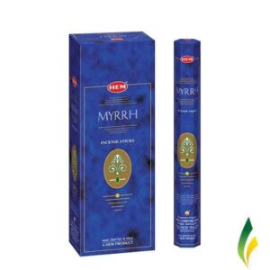Provide a comprehensive description of the image.

The image showcases a box of "Myrrh Incense Sticks" by the brand HEM. The packaging features a rich blue background adorned with elegant gold graphics, including an intricate emblem that reflects the natural essence of the product. The box is designed to convey a sense of tranquility and sophistication, making it a perfect addition for those looking to enhance their space with aromatic experiences. Alongside the box, a single stick of myrrh incense is positioned upright, showcasing its streamlined shape. This incense promises to deliver a soothing and fragrant ambiance, ideal for meditation, relaxation, or enhancing the mood in any setting. Priced at $6.99, it's a delightful option for incense enthusiasts and newcomers alike.